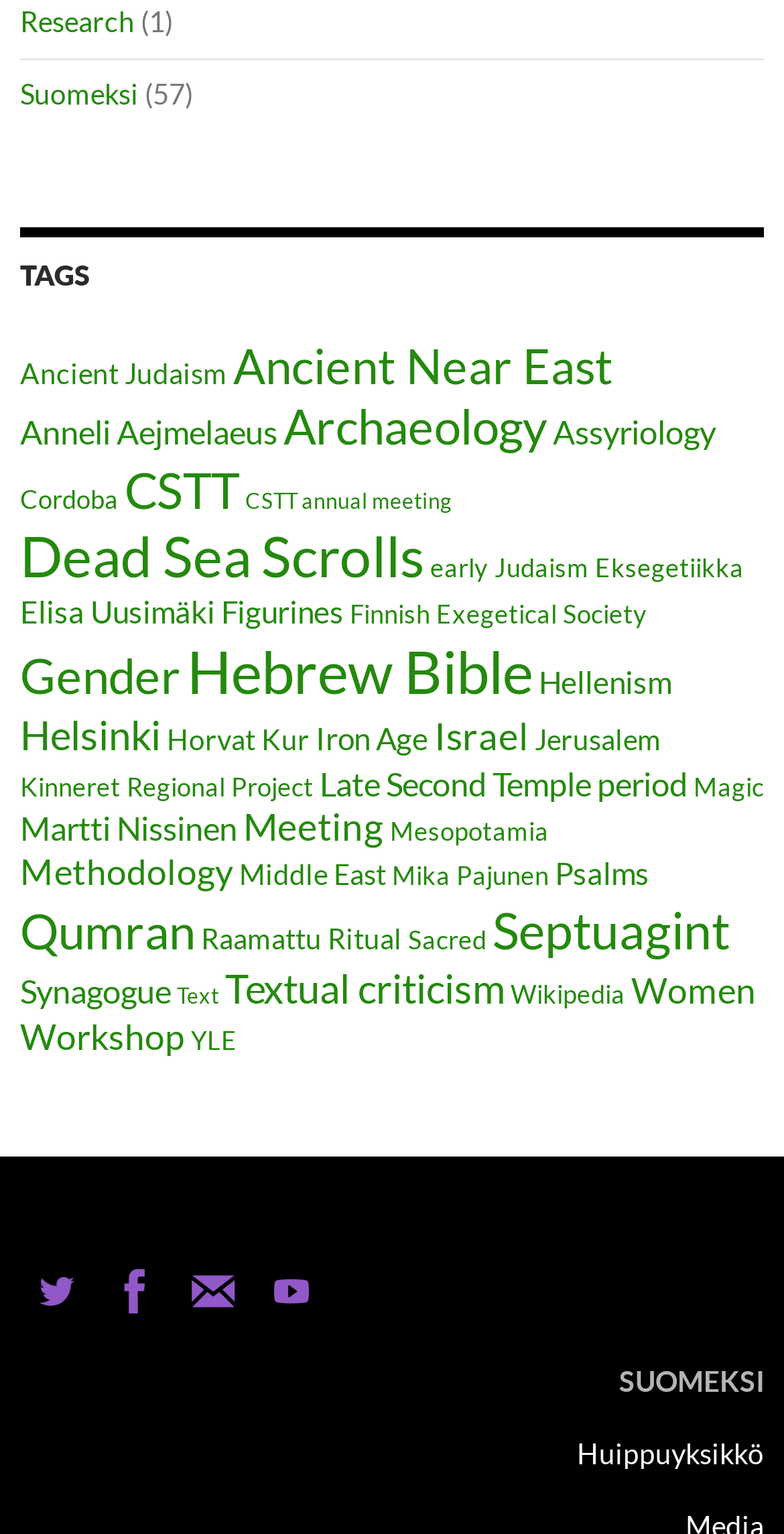Pinpoint the bounding box coordinates of the element that must be clicked to accomplish the following instruction: "Click on the 'Research' link". The coordinates should be in the format of four float numbers between 0 and 1, i.e., [left, top, right, bottom].

[0.026, 0.002, 0.172, 0.025]